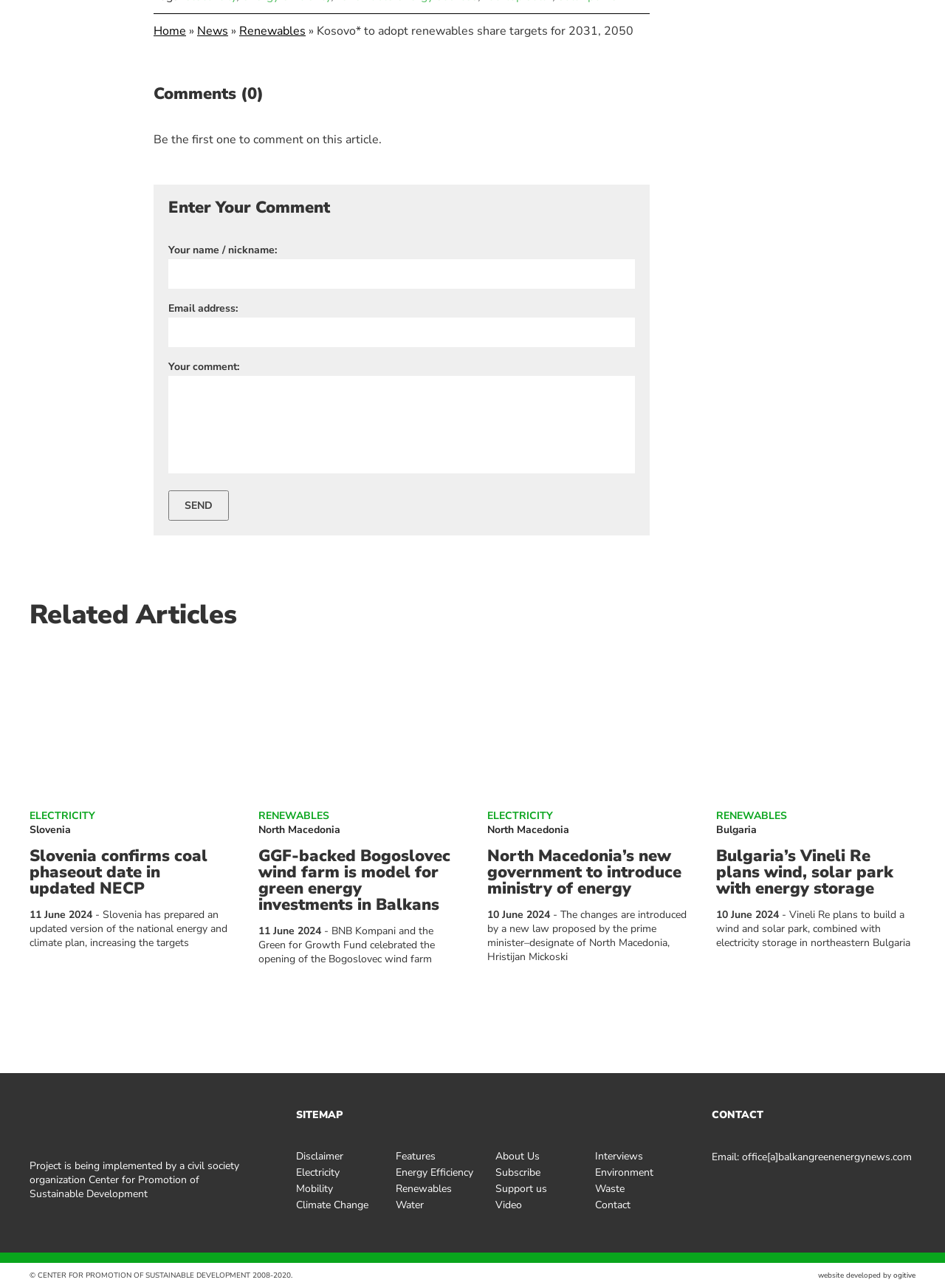Find the bounding box coordinates of the element's region that should be clicked in order to follow the given instruction: "Read the article 'Kosovo to adopt renewables share targets for 2031, 2050'". The coordinates should consist of four float numbers between 0 and 1, i.e., [left, top, right, bottom].

[0.335, 0.018, 0.67, 0.031]